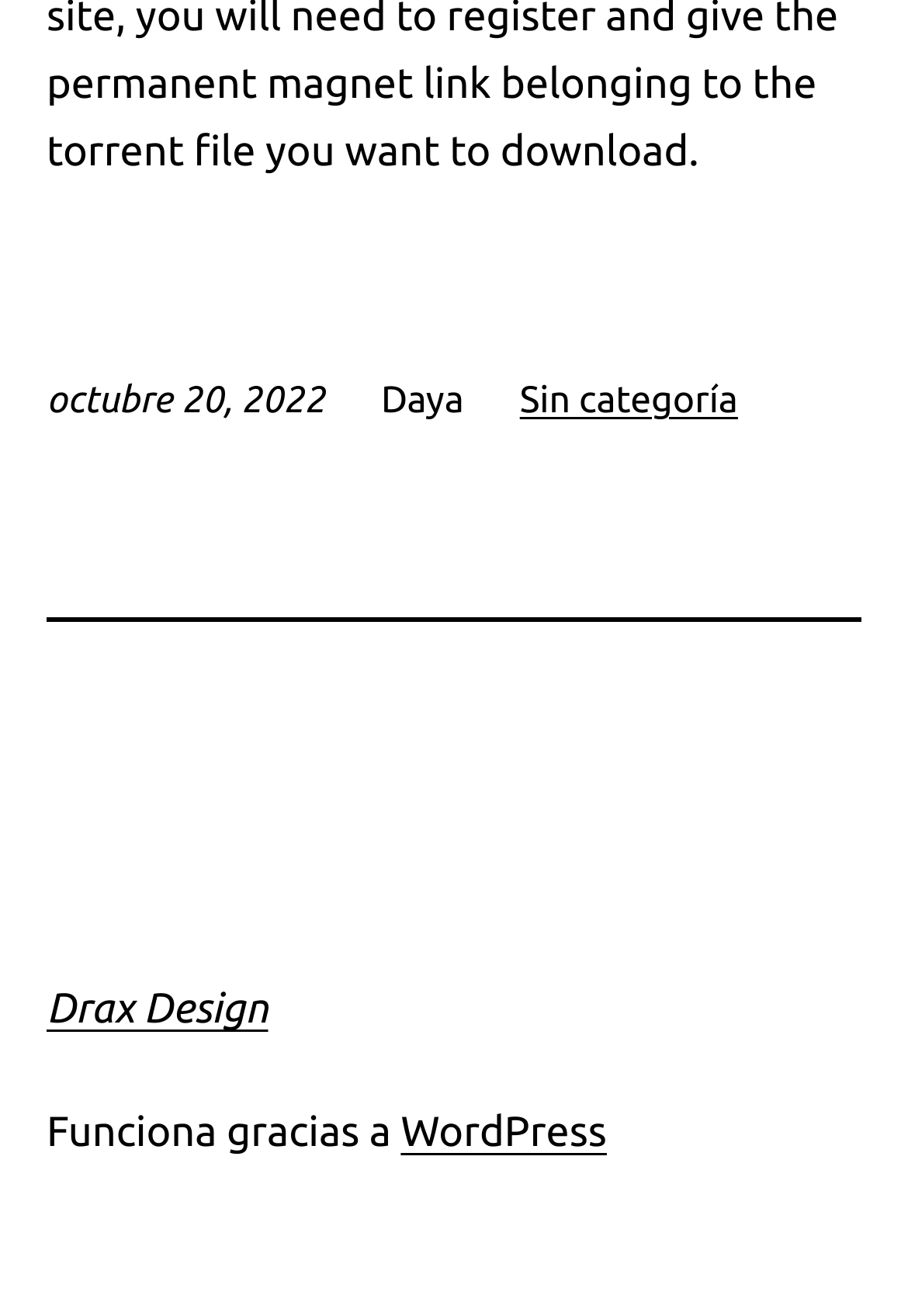Provide a single word or phrase to answer the given question: 
What is the purpose of the separator element?

To separate sections